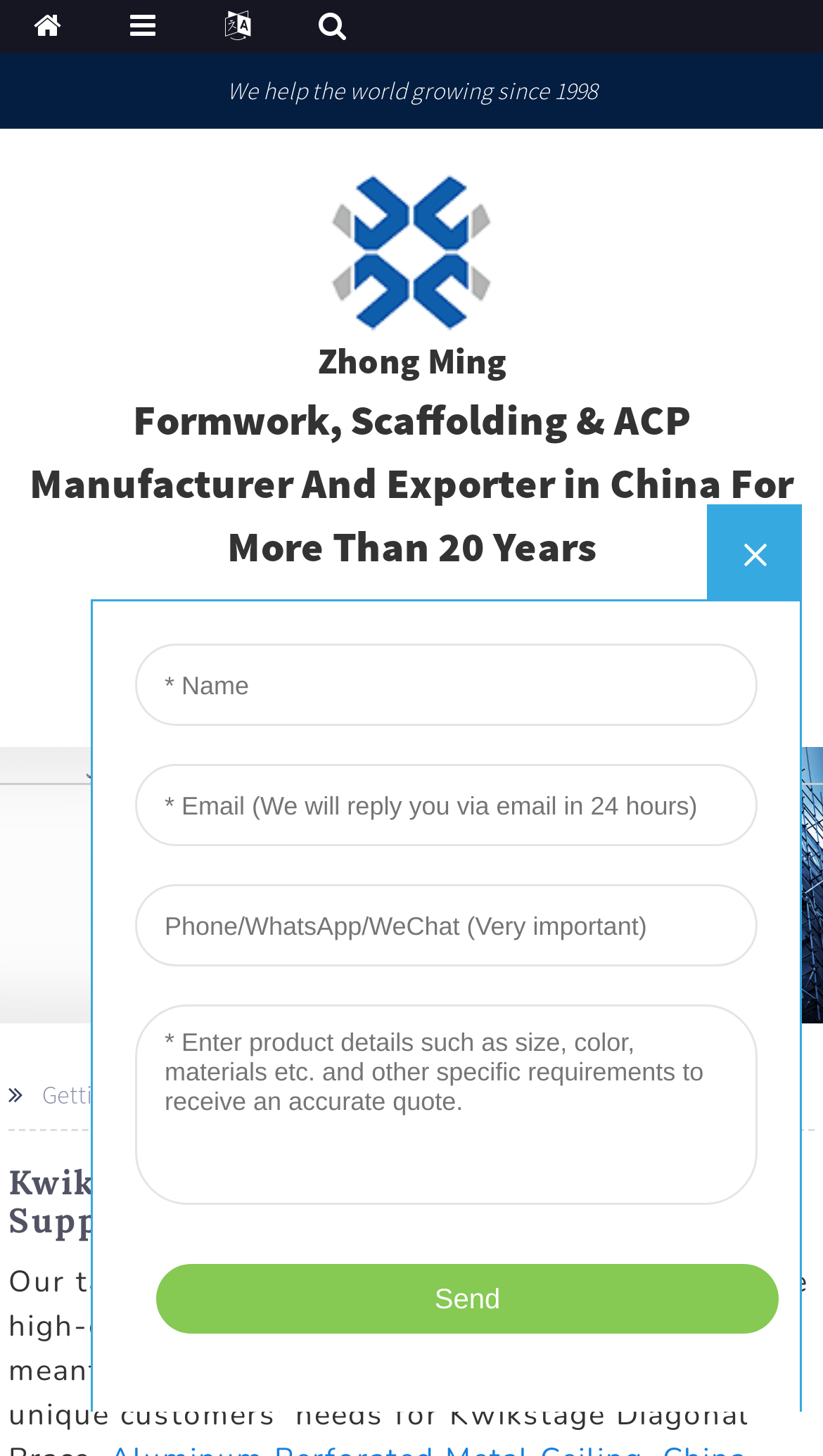Provide a brief response in the form of a single word or phrase:
How can you contact the company?

Email or phone